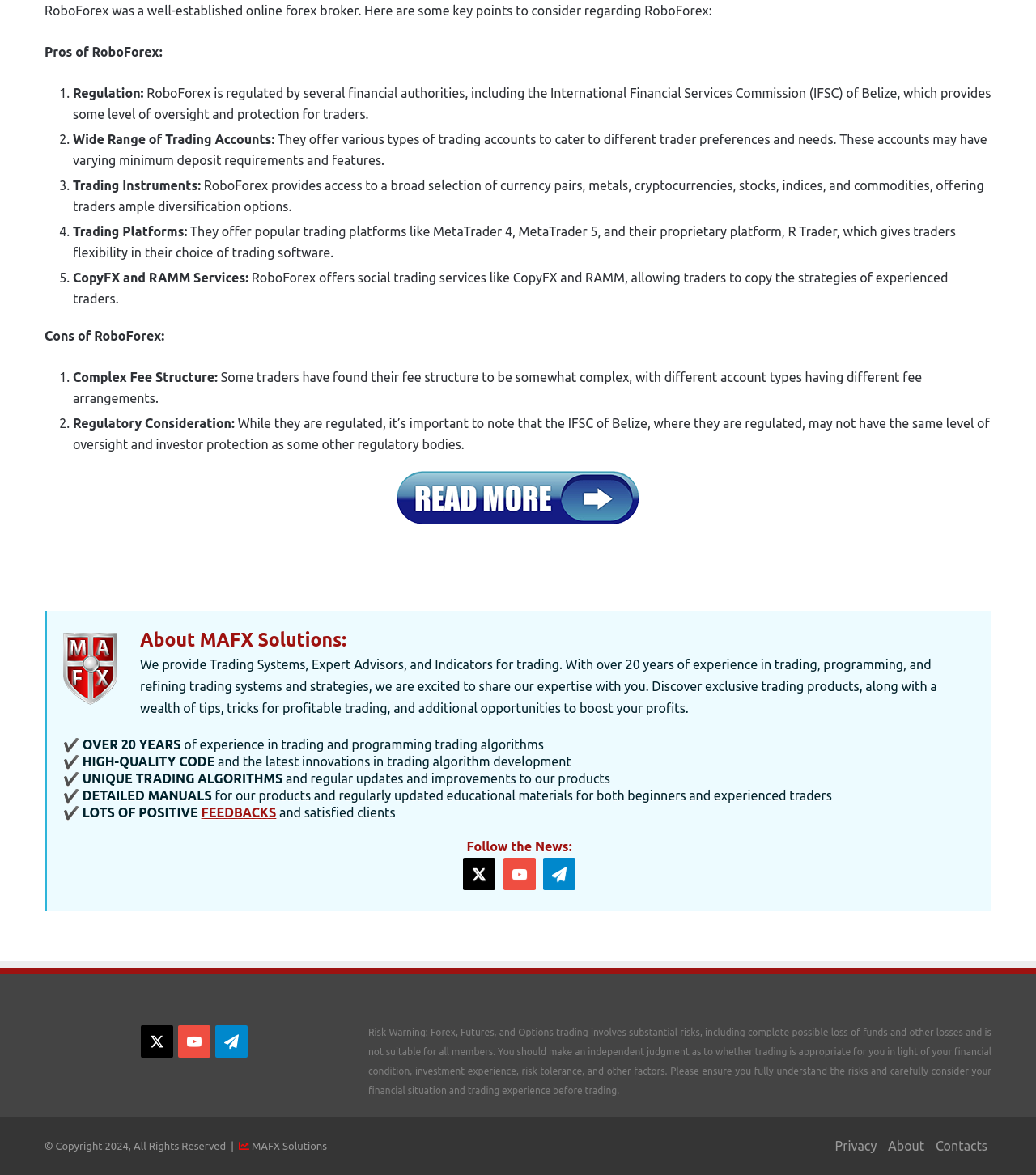Determine the bounding box coordinates of the clickable element to achieve the following action: 'Click the 'Learn More...' button'. Provide the coordinates as four float values between 0 and 1, formatted as [left, top, right, bottom].

[0.383, 0.401, 0.617, 0.447]